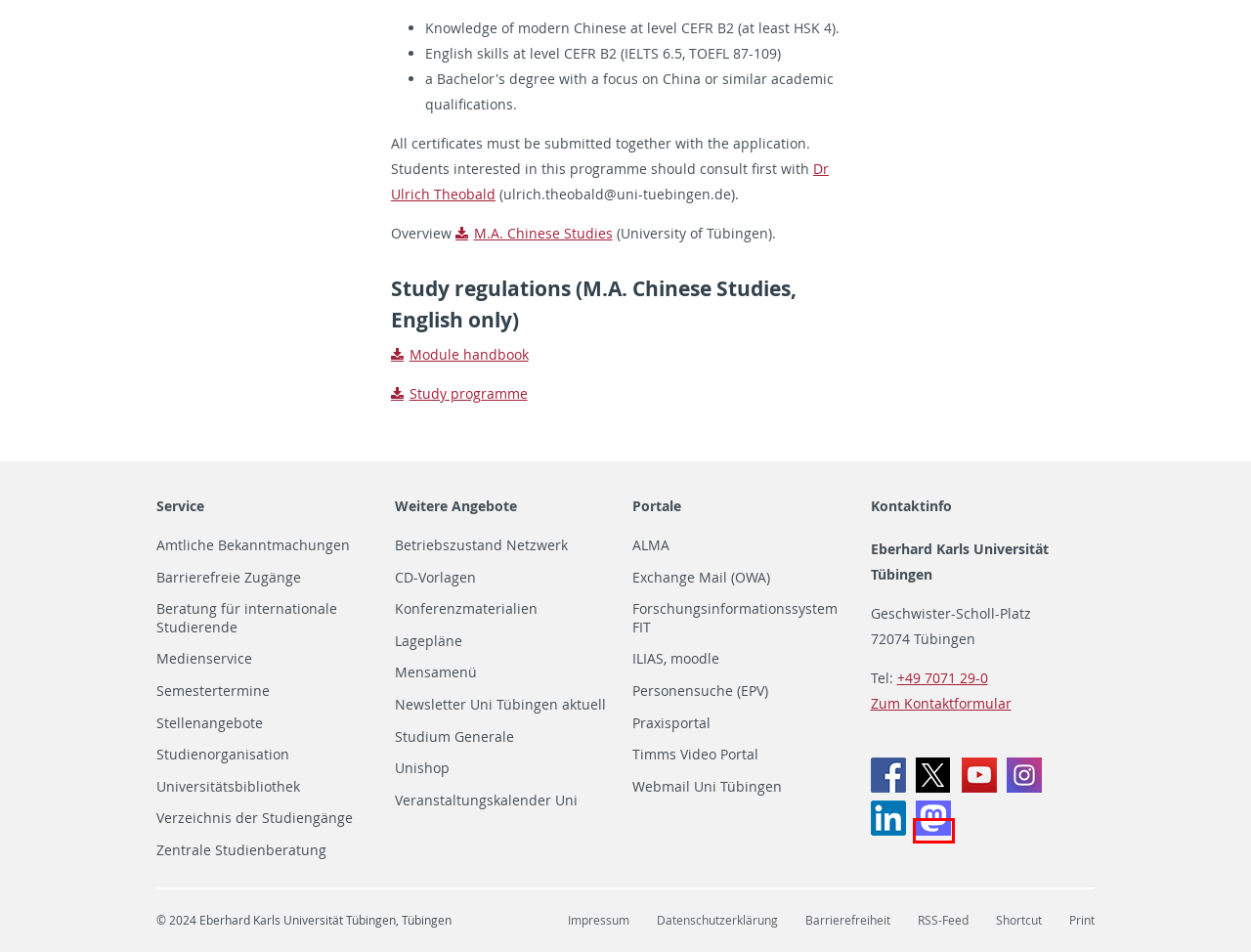You have a screenshot of a webpage where a red bounding box highlights a specific UI element. Identify the description that best matches the resulting webpage after the highlighted element is clicked. The choices are:
A. Gastronomie - Studierendenwerk Tübingen-Hohenheim
B. Forschungs-Information Tübingen
C. Praxisportal Universität Tübingen
D. timms - Start
E. Universität Tübingen - EPV
F. Outlook
G. Dr. Ulrich Theobald | Universität Tübingen
H. Universität Tübingen (@unituebingen@bawü.social) - BaWü.social – Mastodon für Baden-Württemberg

H